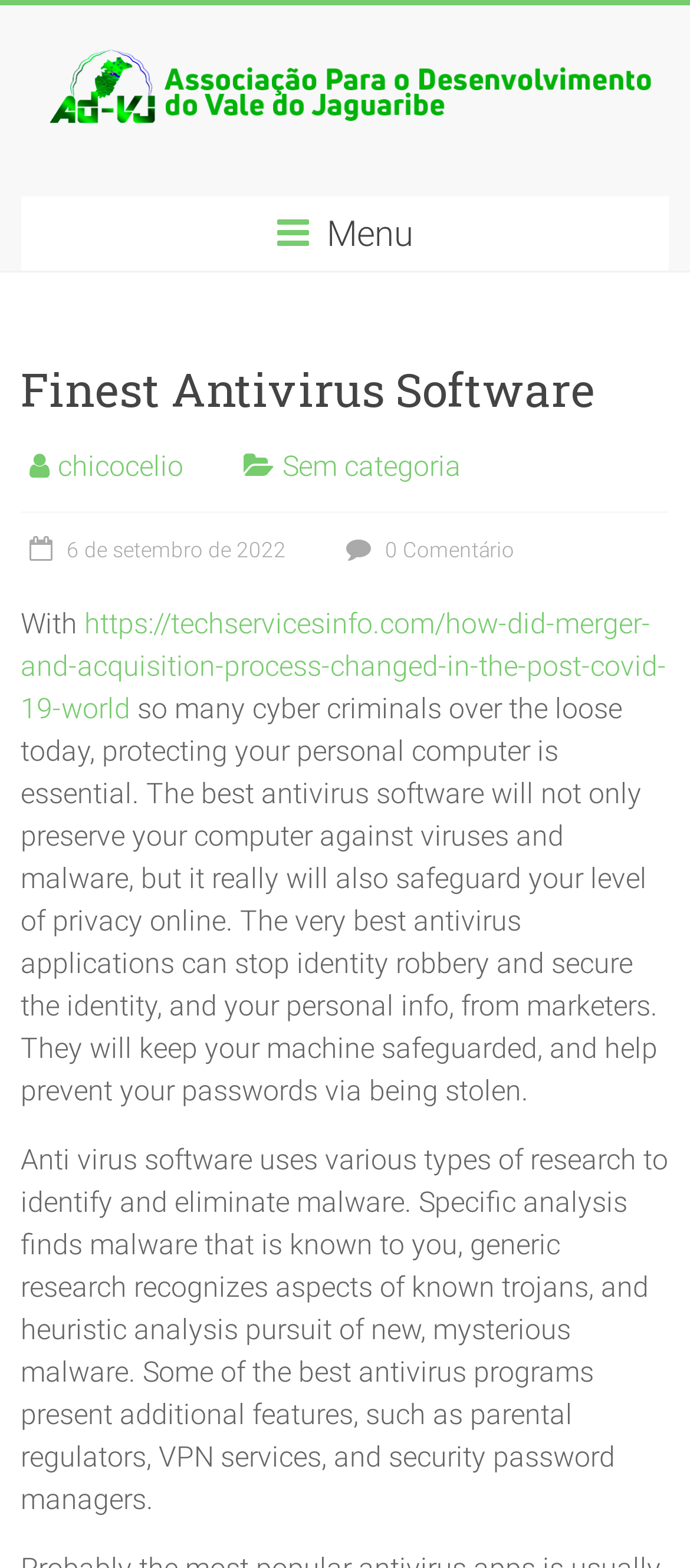Give a concise answer of one word or phrase to the question: 
What is the purpose of antivirus software?

Protect computer and privacy